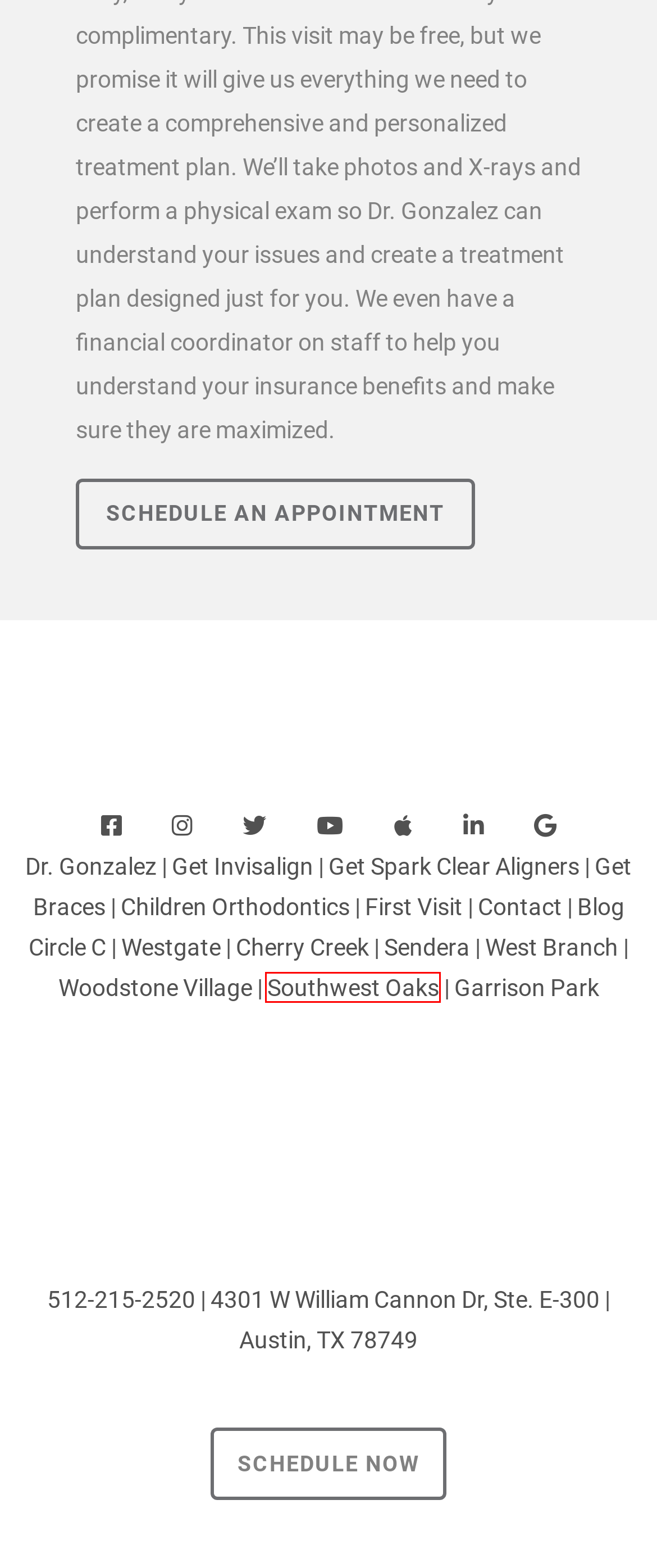You are presented with a screenshot of a webpage containing a red bounding box around an element. Determine which webpage description best describes the new webpage after clicking on the highlighted element. Here are the candidates:
A. Garrison Park Orthodontist | Braces and Clear Aligners Treatments
B. Cherry Creek Orthodontist Austin TX | Braces & Clear Aligners by Dr. Gonzalez
C. Free Braces And Invisalign Consultation Appointment - Austin, TX
D. Your First Visit - Pure Smiles Orthodontics - Austin, TX
E. Spark Clear Aligners Austin TX by Dr. Gonzalez Top Austin Orthodontist
F. Orthodontist in Southwest Oaks Providing High-Quality Braces and Clear Aligners Treatments
G. Orthodontist Westgate Austin TX - Braces & Clear Aligners by Dr. G
H. Sendera Austin TX Orthodontist, Braces & Clear Aligners - Dr. Gonzalez

F